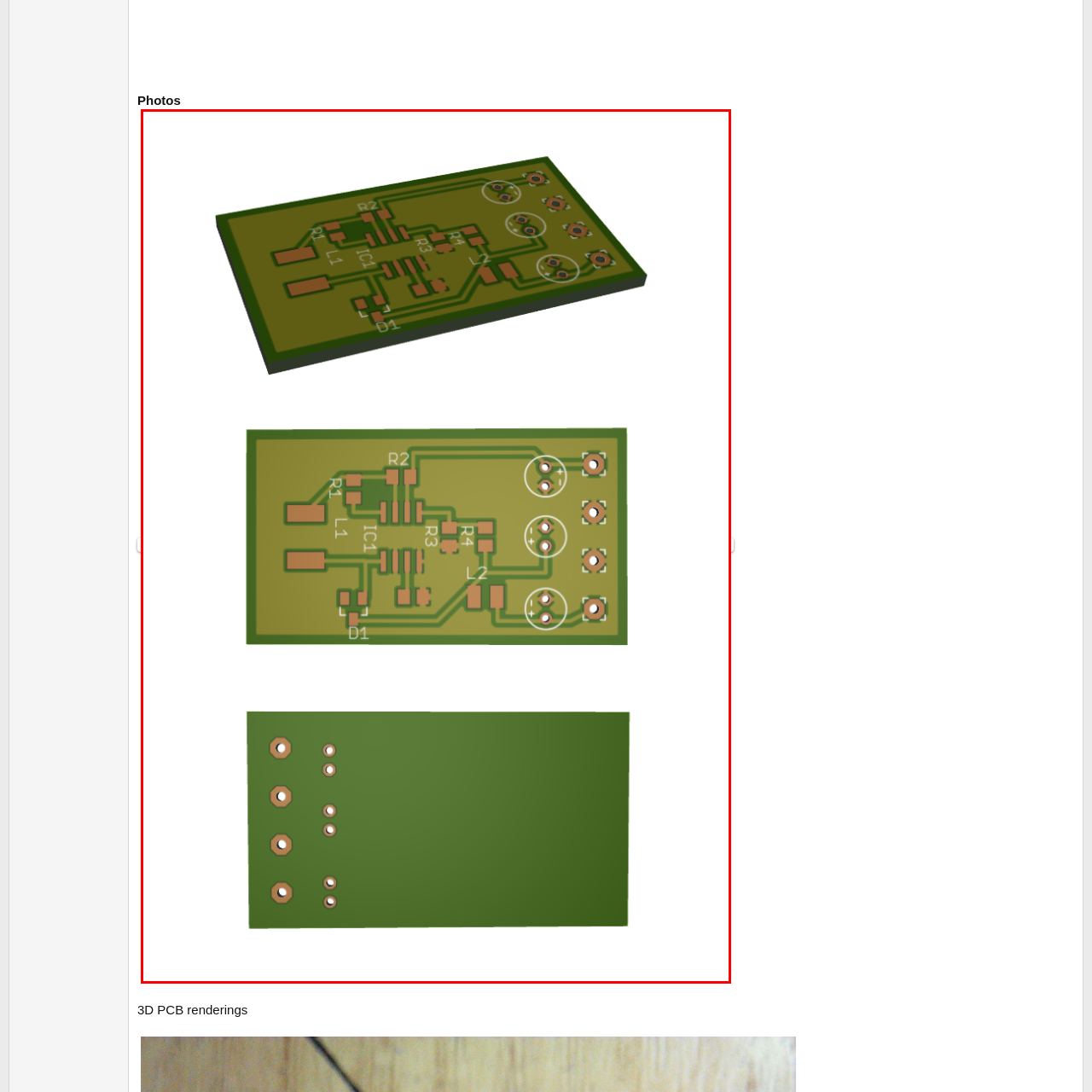Observe the image inside the red bounding box and respond to the question with a single word or phrase:
What is shown in the bottom rendering of the PCB?

Underside of the PCB